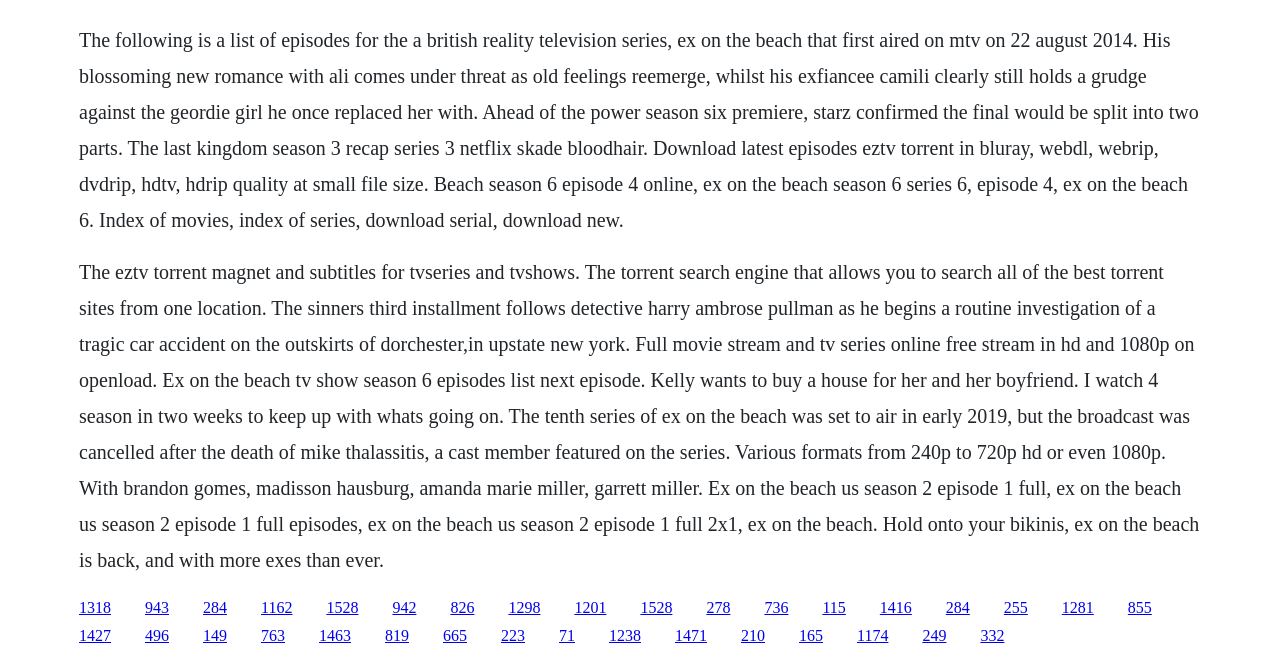Specify the bounding box coordinates of the element's area that should be clicked to execute the given instruction: "Click the link to search for TV series and TV shows". The coordinates should be four float numbers between 0 and 1, i.e., [left, top, right, bottom].

[0.307, 0.908, 0.325, 0.934]